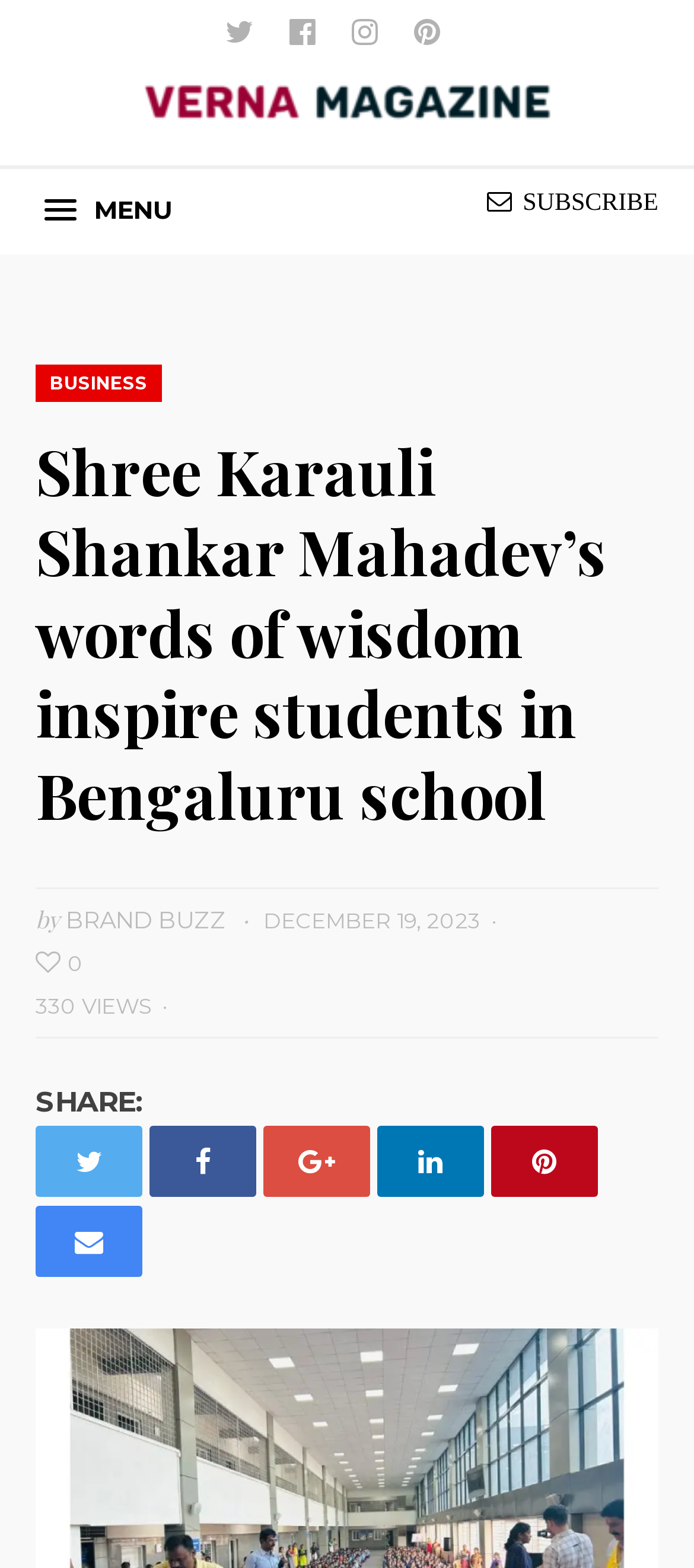Can you give a detailed response to the following question using the information from the image? What is the name of the magazine?

I found the answer by looking at the top-left corner of the webpage, where the logo and name of the magazine 'Verna Magazine' is displayed.